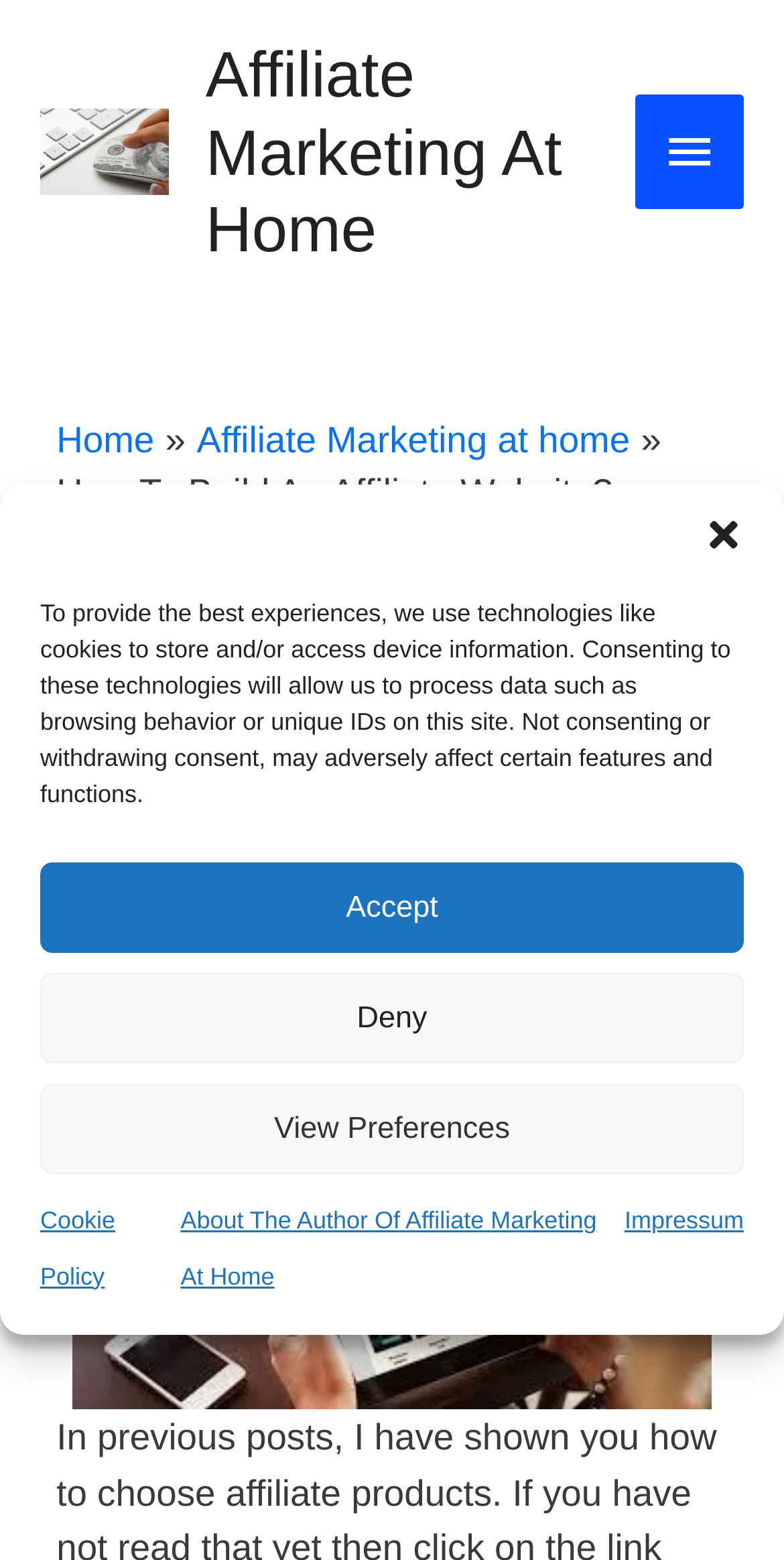Please determine the bounding box coordinates of the area that needs to be clicked to complete this task: 'View the 'Cookie Policy''. The coordinates must be four float numbers between 0 and 1, formatted as [left, top, right, bottom].

[0.051, 0.766, 0.205, 0.836]